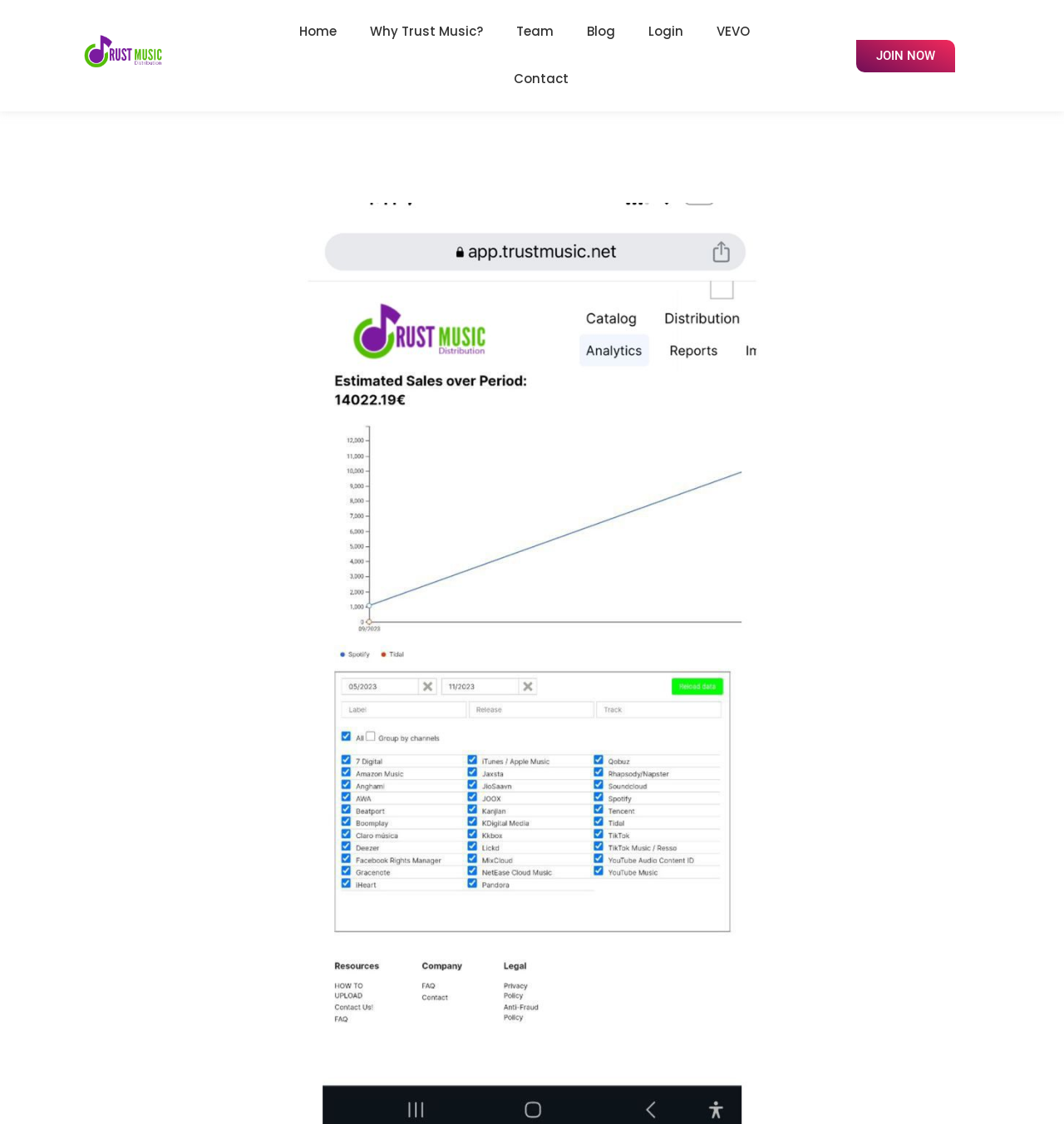What is the last link on the top navigation bar?
Please provide a single word or phrase as your answer based on the screenshot.

Contact